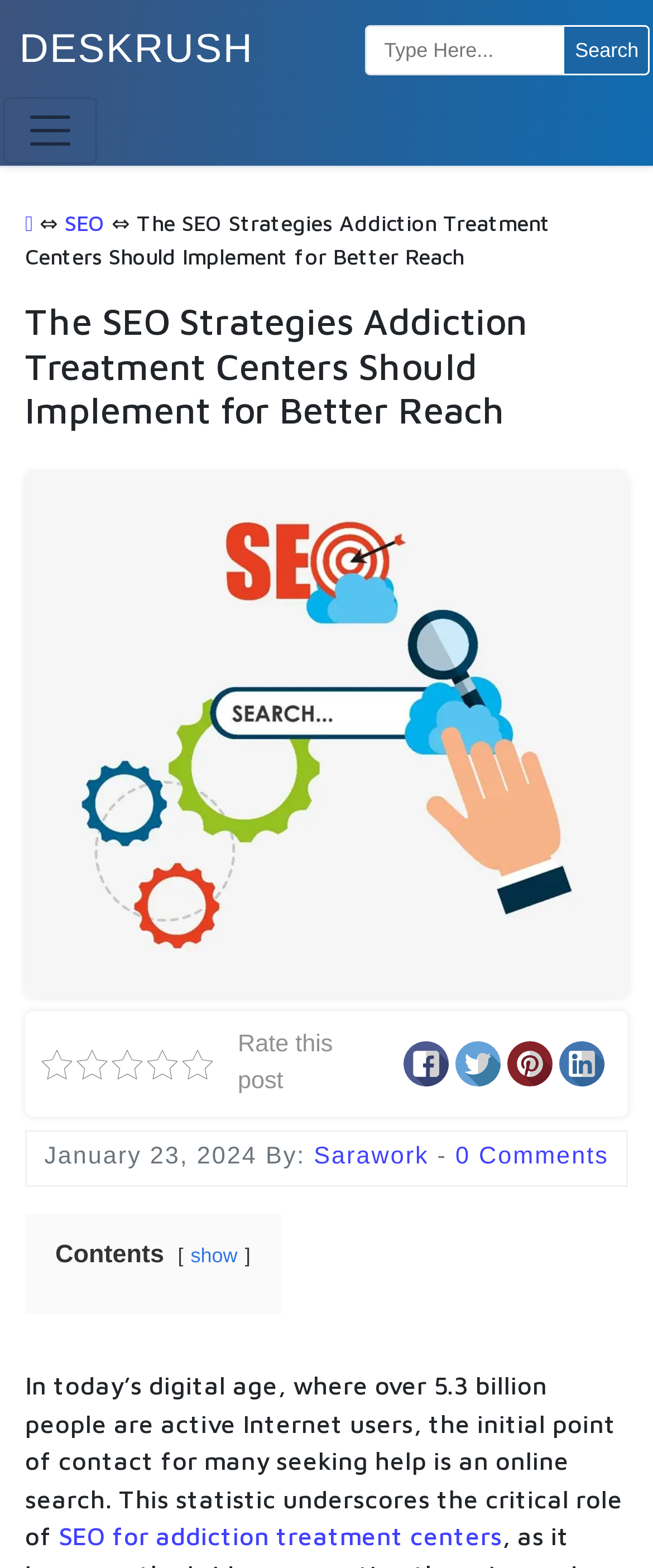Determine the bounding box for the UI element as described: "SEO for addiction treatment centers". The coordinates should be represented as four float numbers between 0 and 1, formatted as [left, top, right, bottom].

[0.09, 0.971, 0.769, 0.989]